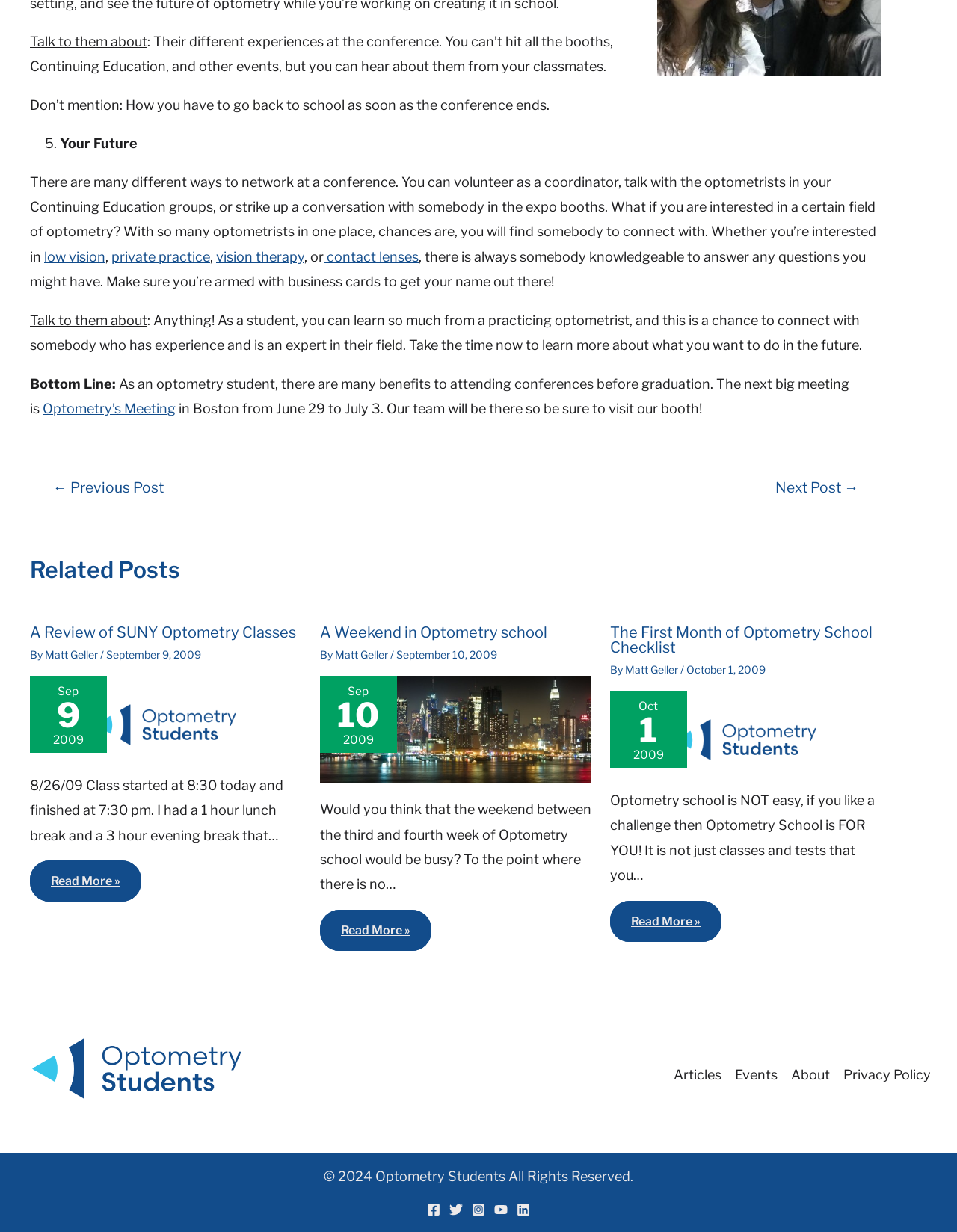Locate the bounding box coordinates of the area to click to fulfill this instruction: "Click on the 'Optometry’s Meeting' link". The bounding box should be presented as four float numbers between 0 and 1, in the order [left, top, right, bottom].

[0.045, 0.325, 0.184, 0.338]